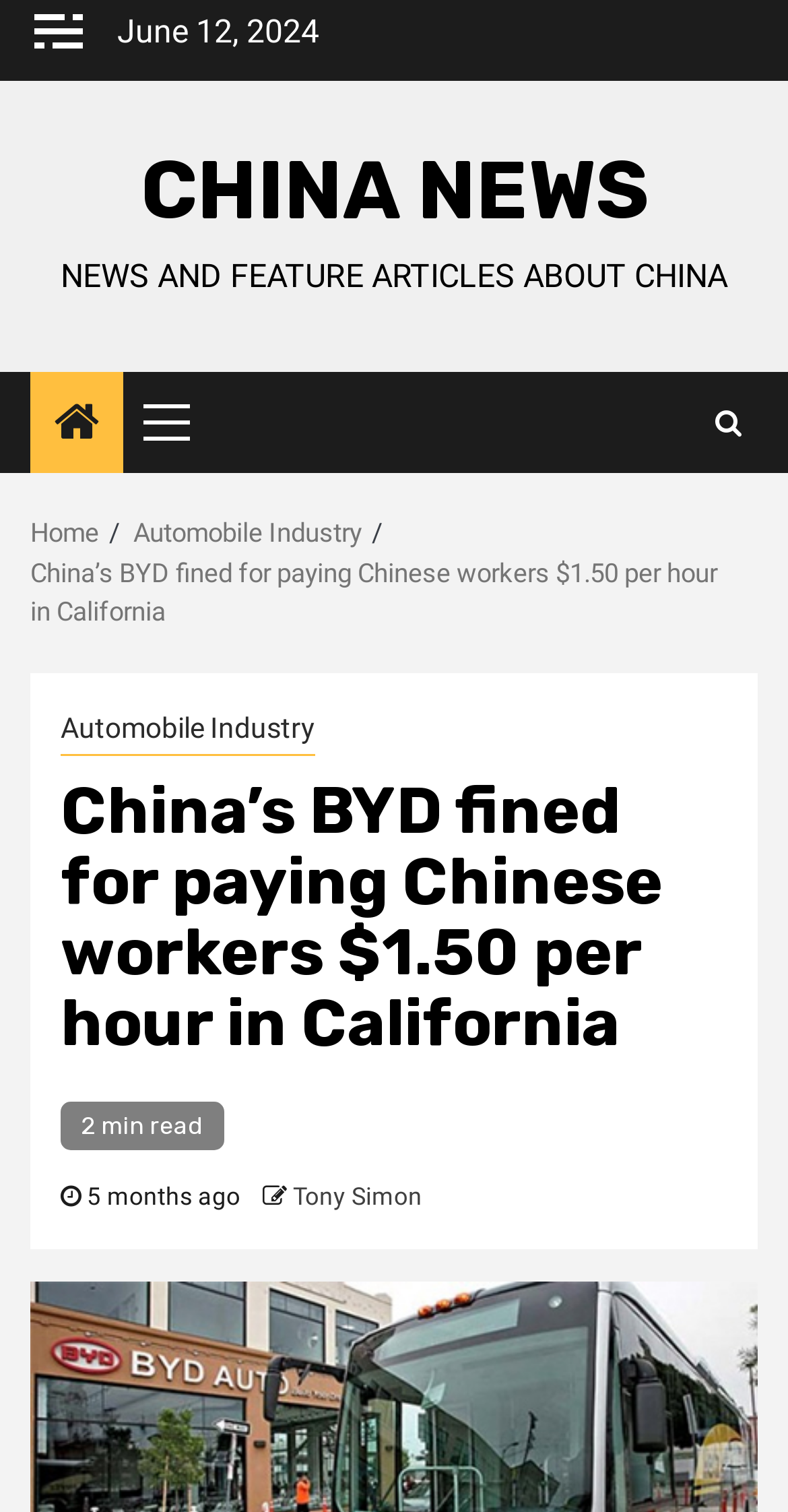Identify the bounding box of the UI component described as: "Automobile Industry".

[0.169, 0.342, 0.459, 0.362]